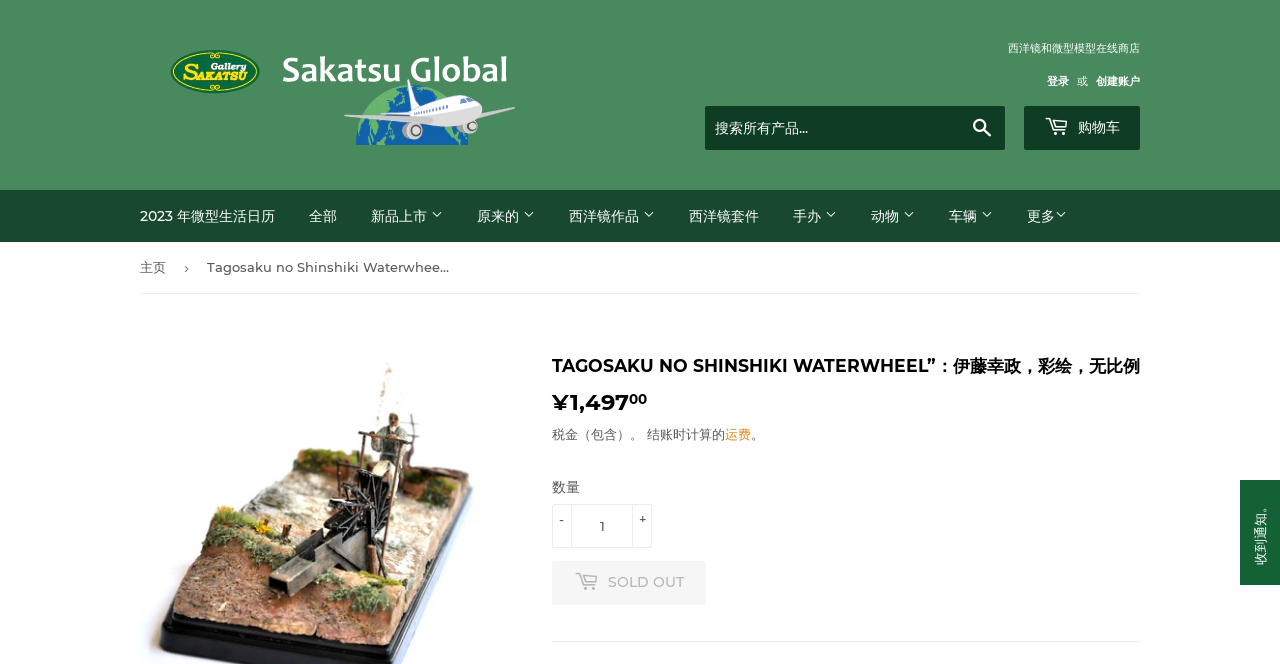What is the purpose of the search box?
From the image, respond with a single word or phrase.

To search products